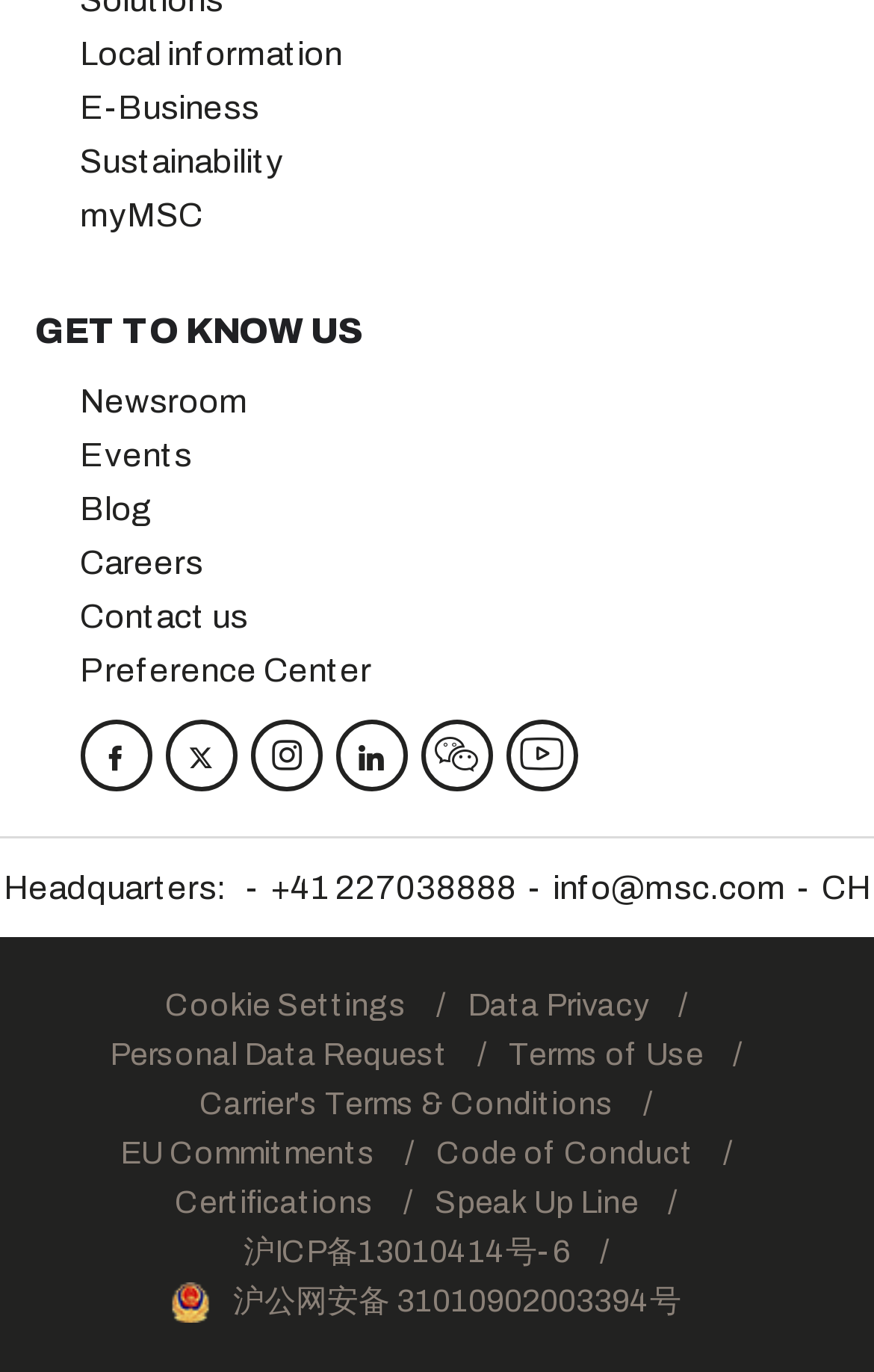Provide a brief response to the question below using one word or phrase:
What is the company's headquarters location?

CH